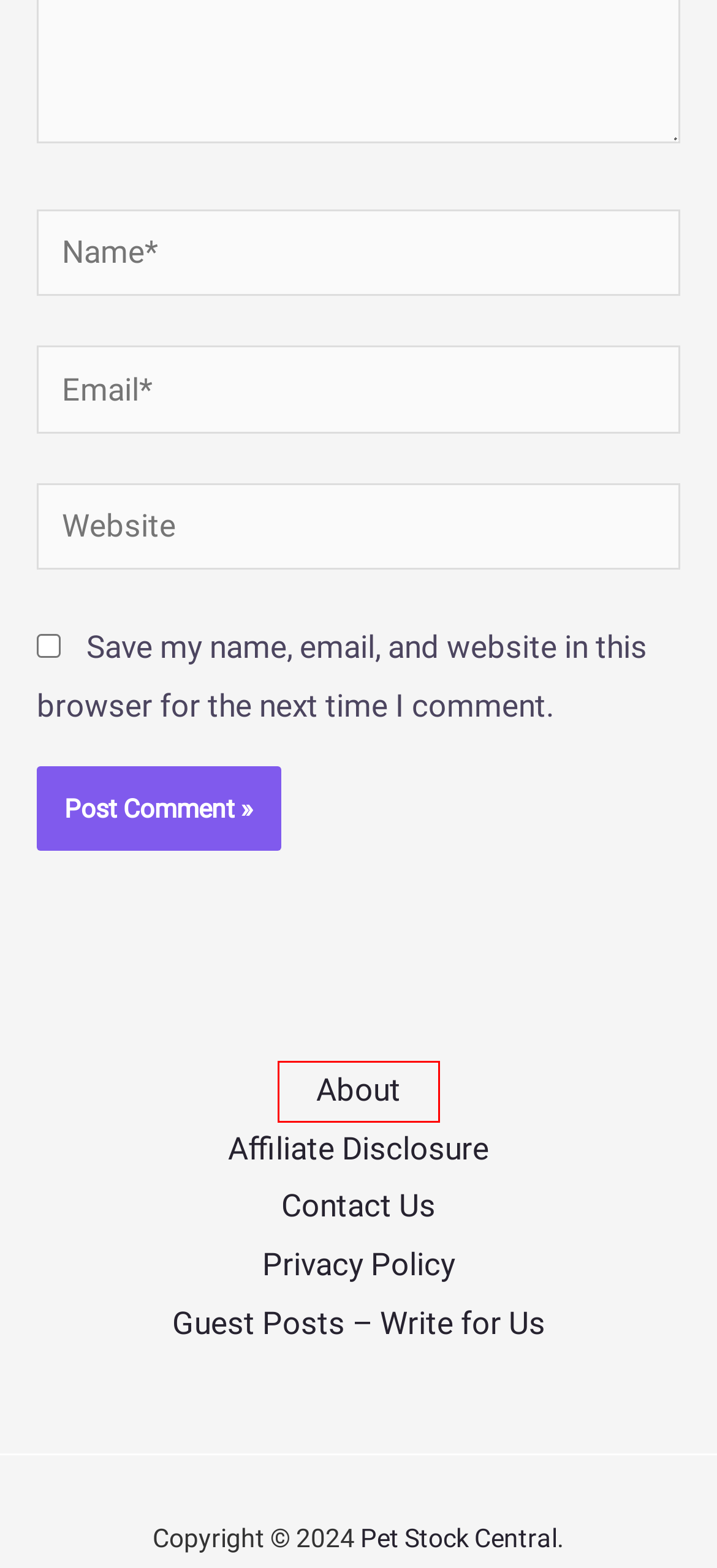Analyze the screenshot of a webpage that features a red rectangle bounding box. Pick the webpage description that best matches the new webpage you would see after clicking on the element within the red bounding box. Here are the candidates:
A. Privacy Policy – Pet Stock Central
B. Affiliate Disclosure – Pet Stock Central
C. Pet Stock Central – Advice, Guides & Product Reviews
D. News – Pet Stock Central
E. Contact Us – Pet Stock Central
F. Join PETA’s Action Team | PETA – Pet Stock Central
G. Submit Pet Guest Posts – Write for Us – Pet Stock Central
H. About – Pet Stock Central

H